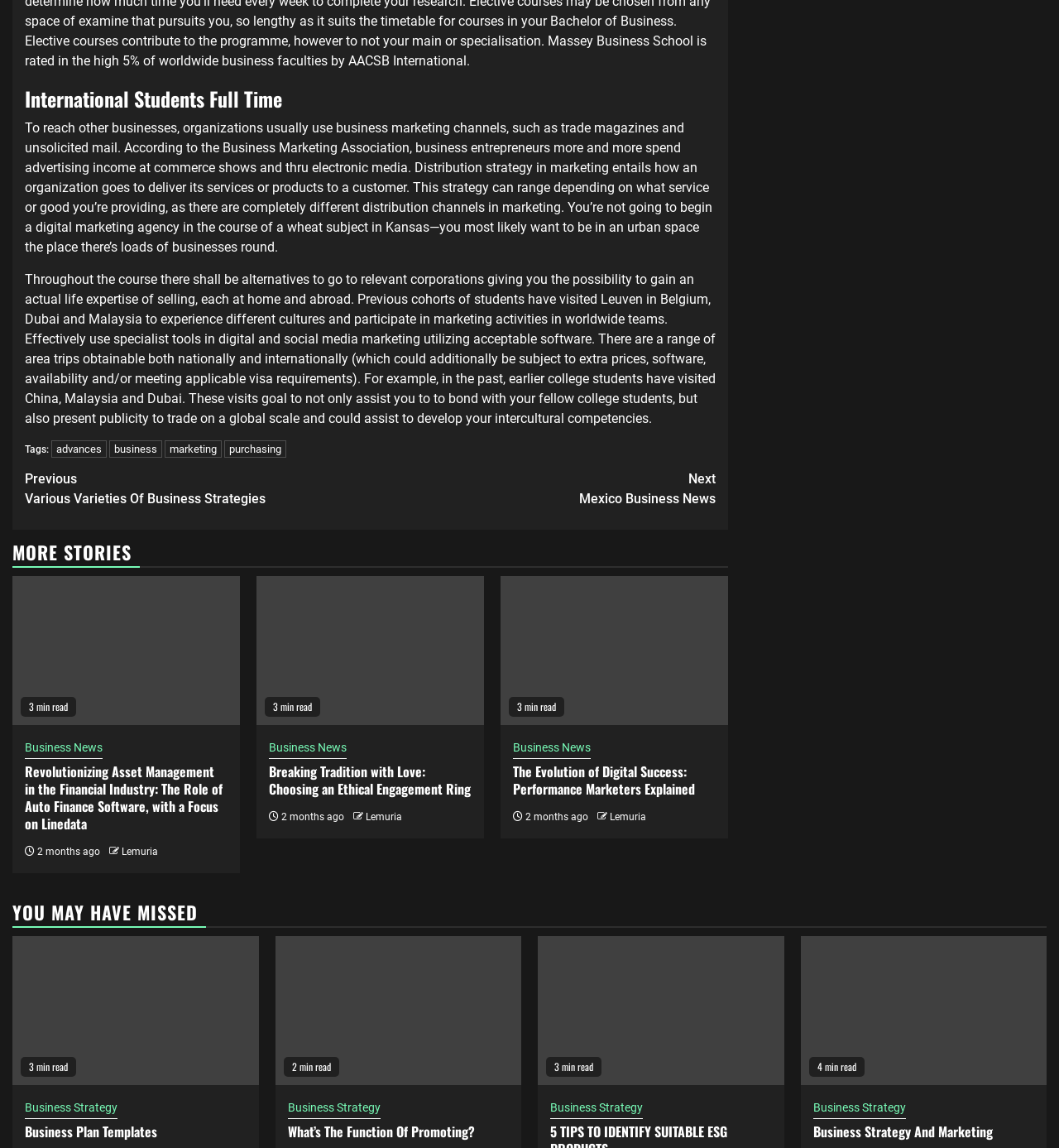Could you locate the bounding box coordinates for the section that should be clicked to accomplish this task: "Click on 'Continue Reading'".

[0.023, 0.402, 0.676, 0.451]